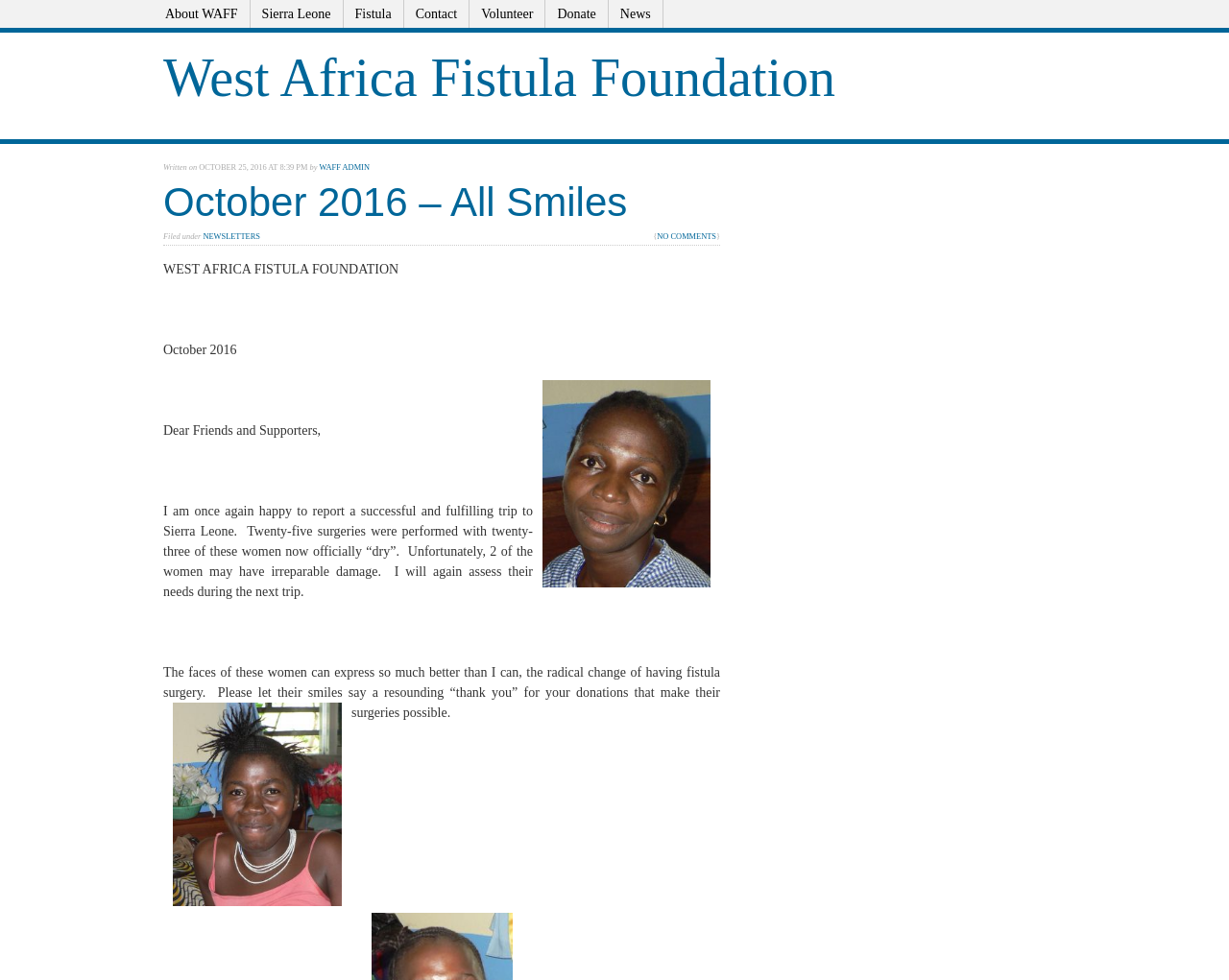How many surgeries were performed in Sierra Leone?
We need a detailed and meticulous answer to the question.

The answer can be found in the paragraph of text that starts with 'Dear Friends and Supporters,'. The sentence 'Twenty-five surgeries were performed with twenty-three of these women now officially “dry”.' provides the information about the number of surgeries performed.